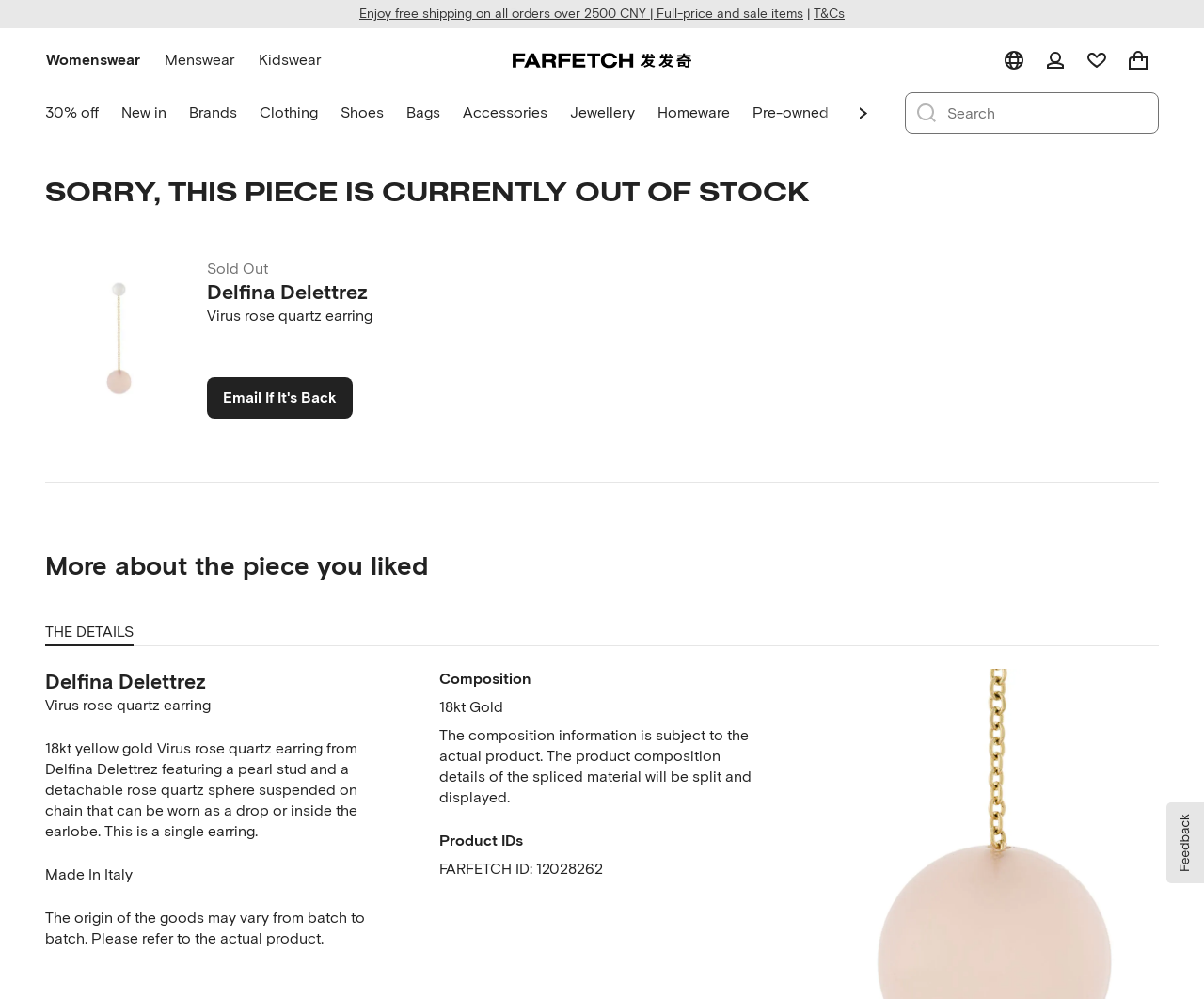Find the bounding box coordinates of the element you need to click on to perform this action: 'Select Menswear'. The coordinates should be represented by four float values between 0 and 1, in the format [left, top, right, bottom].

[0.127, 0.04, 0.205, 0.081]